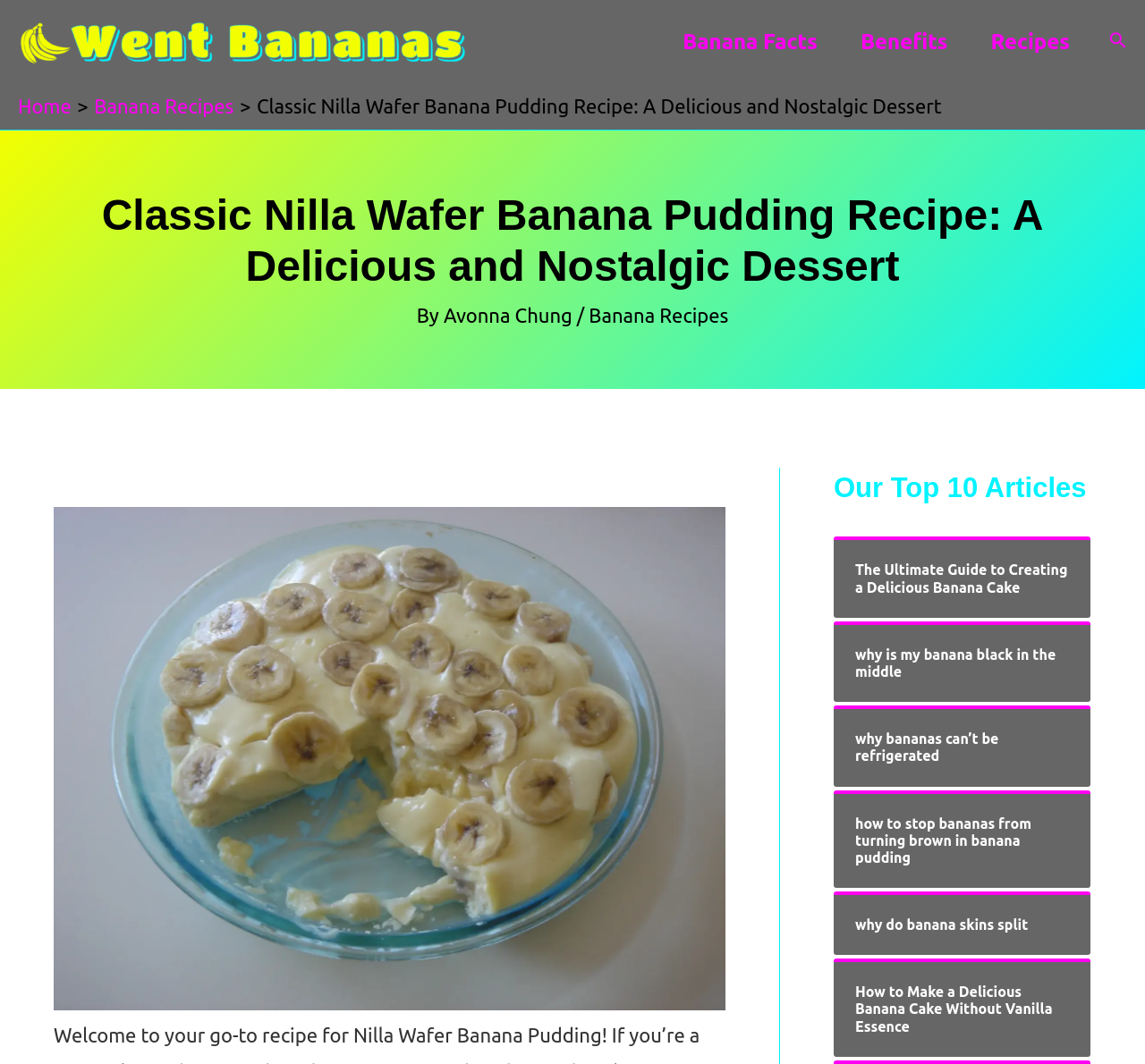Please find the bounding box coordinates in the format (top-left x, top-left y, bottom-right x, bottom-right y) for the given element description. Ensure the coordinates are floating point numbers between 0 and 1. Description: Avonna Chung

[0.387, 0.286, 0.504, 0.307]